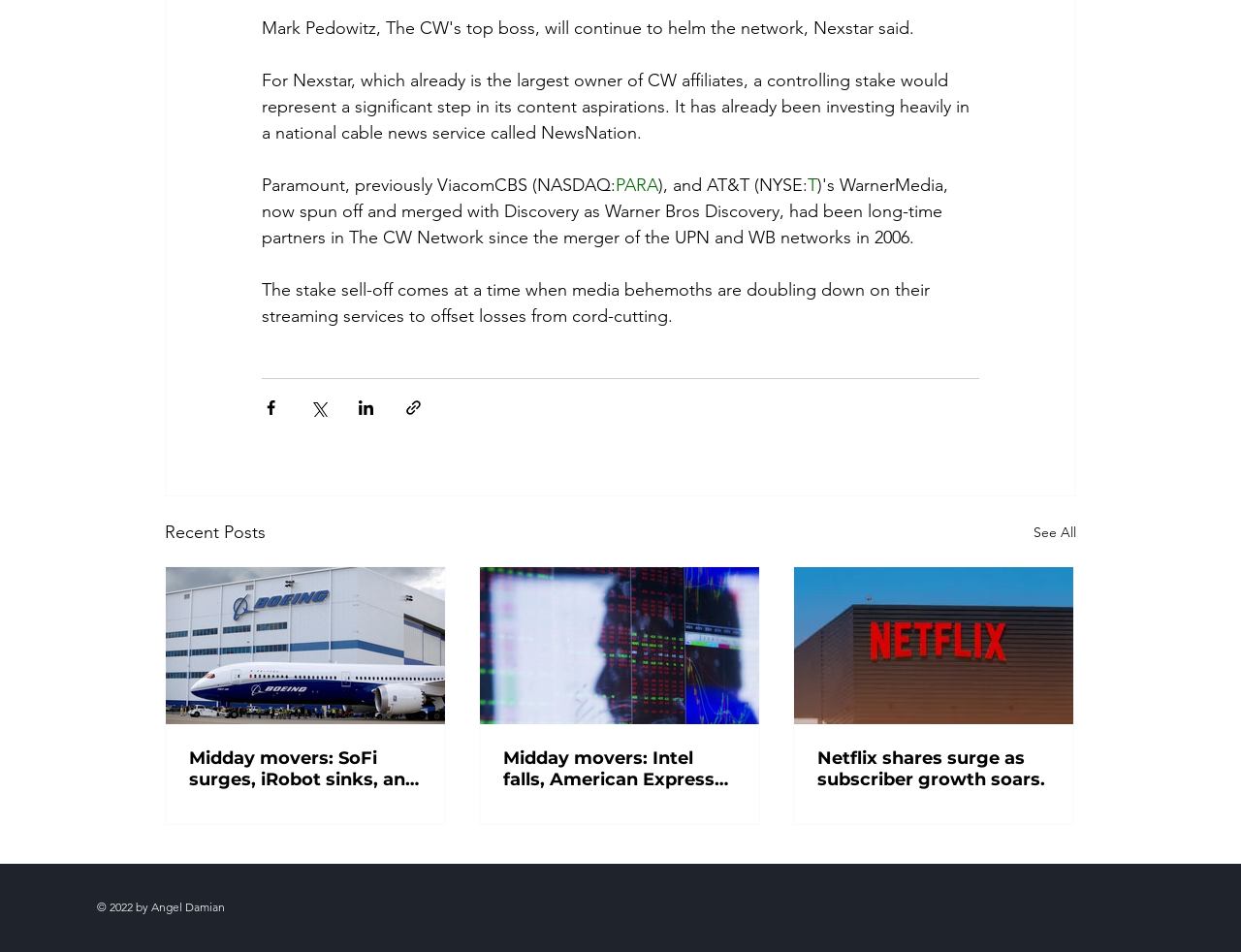Locate the bounding box coordinates of the clickable region to complete the following instruction: "See all recent posts."

[0.833, 0.544, 0.867, 0.574]